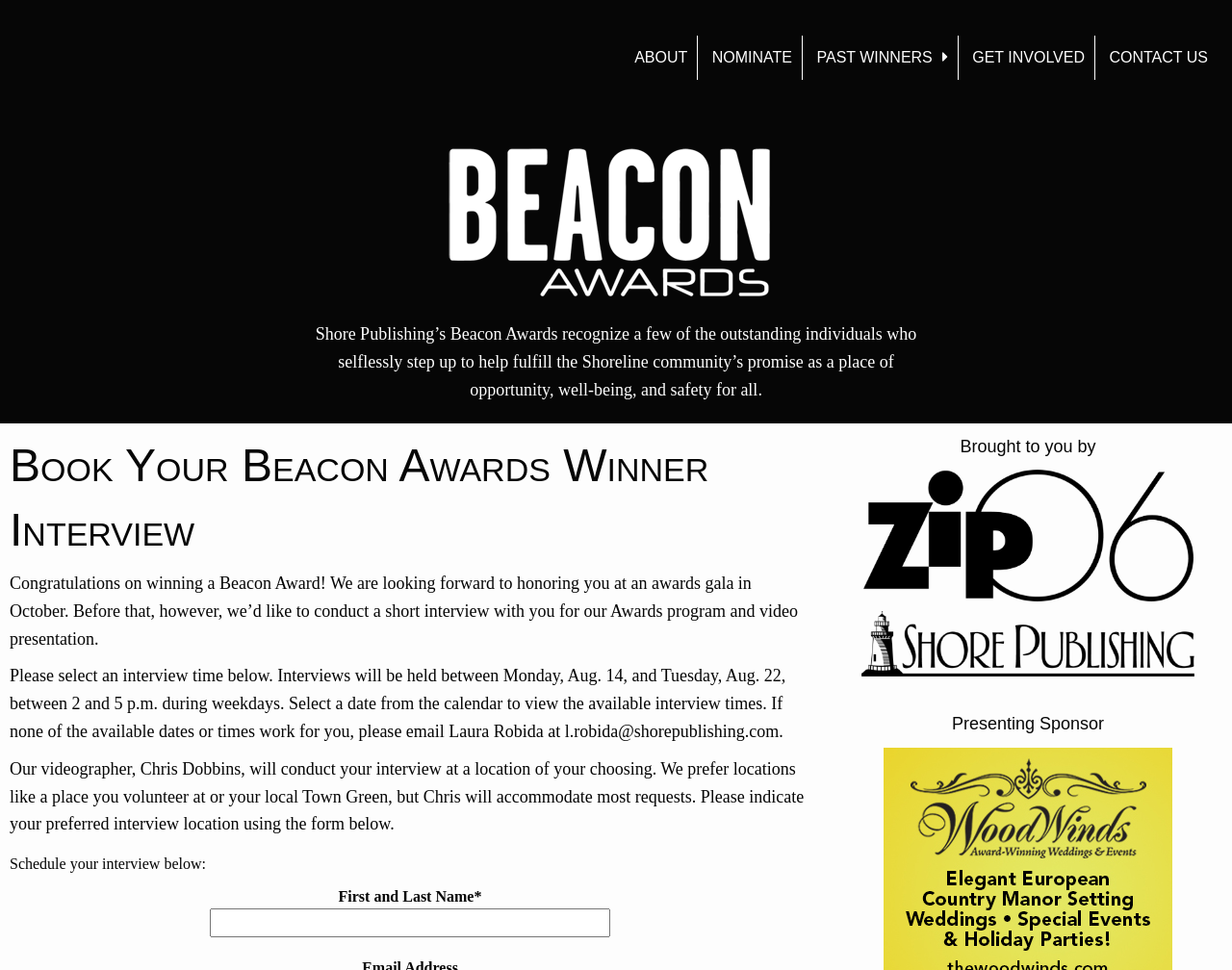Reply to the question with a single word or phrase:
Who is the videographer conducting the interview?

Chris Dobbins